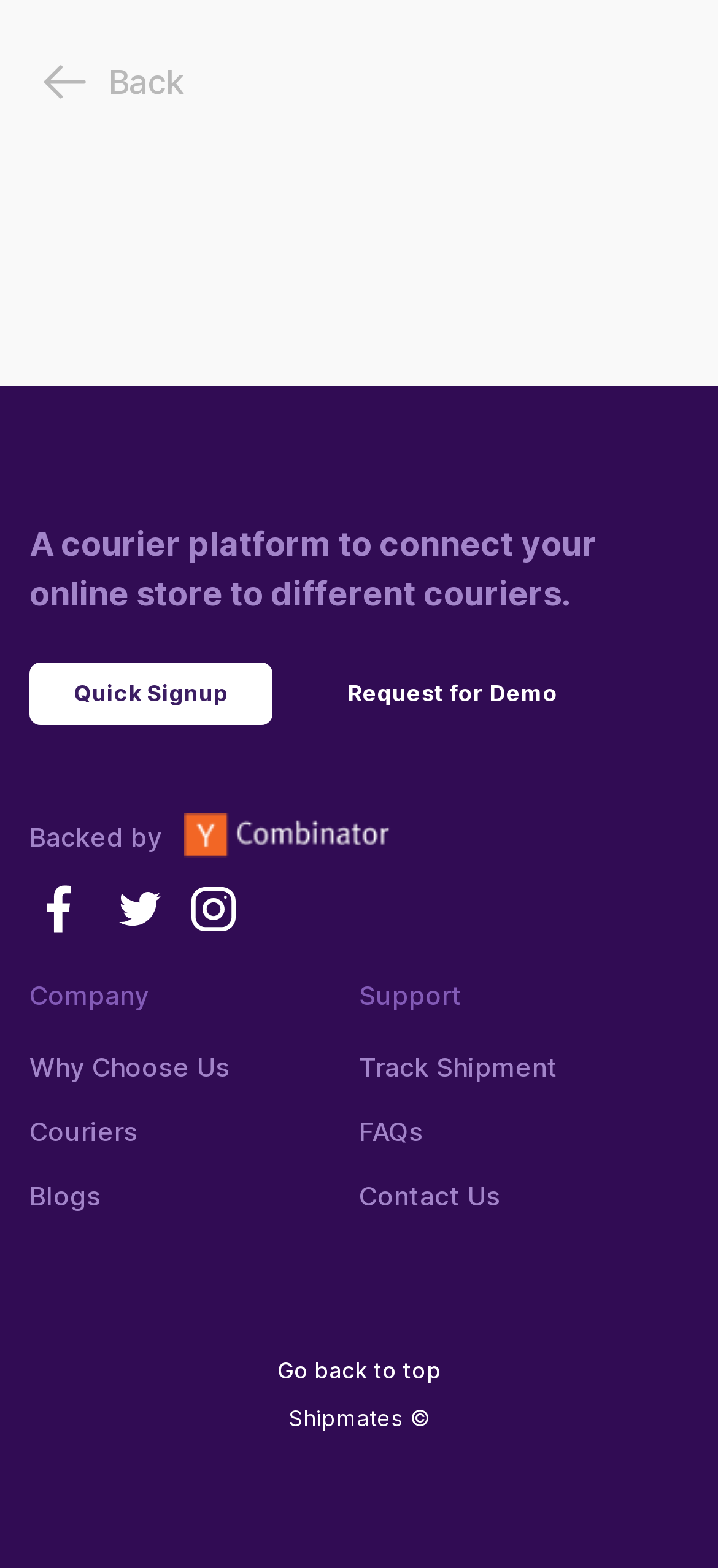Determine the bounding box coordinates of the element that should be clicked to execute the following command: "Download the podcast directly".

None